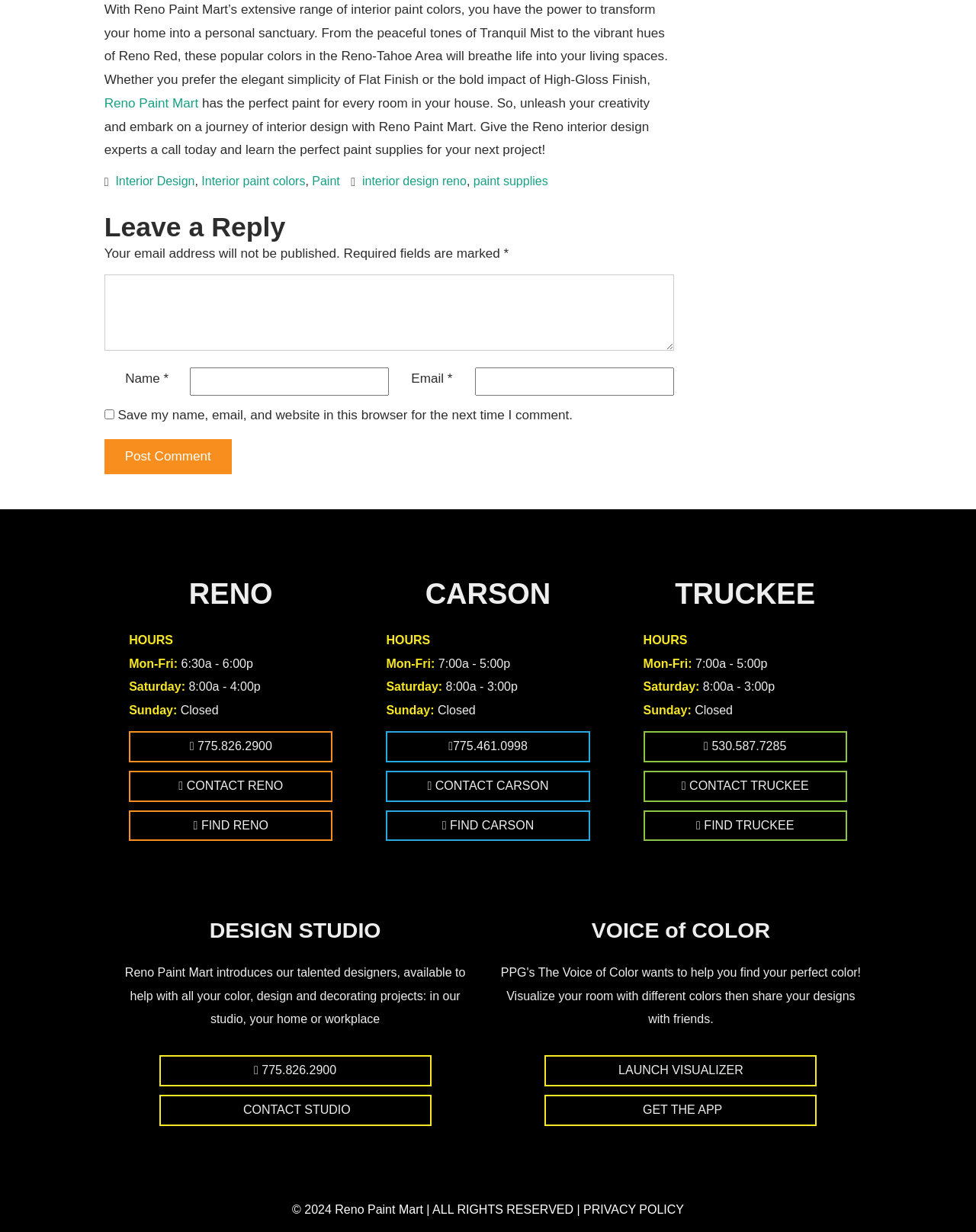Show the bounding box coordinates of the region that should be clicked to follow the instruction: "Click on the 'Reno Paint Mart' link."

[0.107, 0.078, 0.203, 0.09]